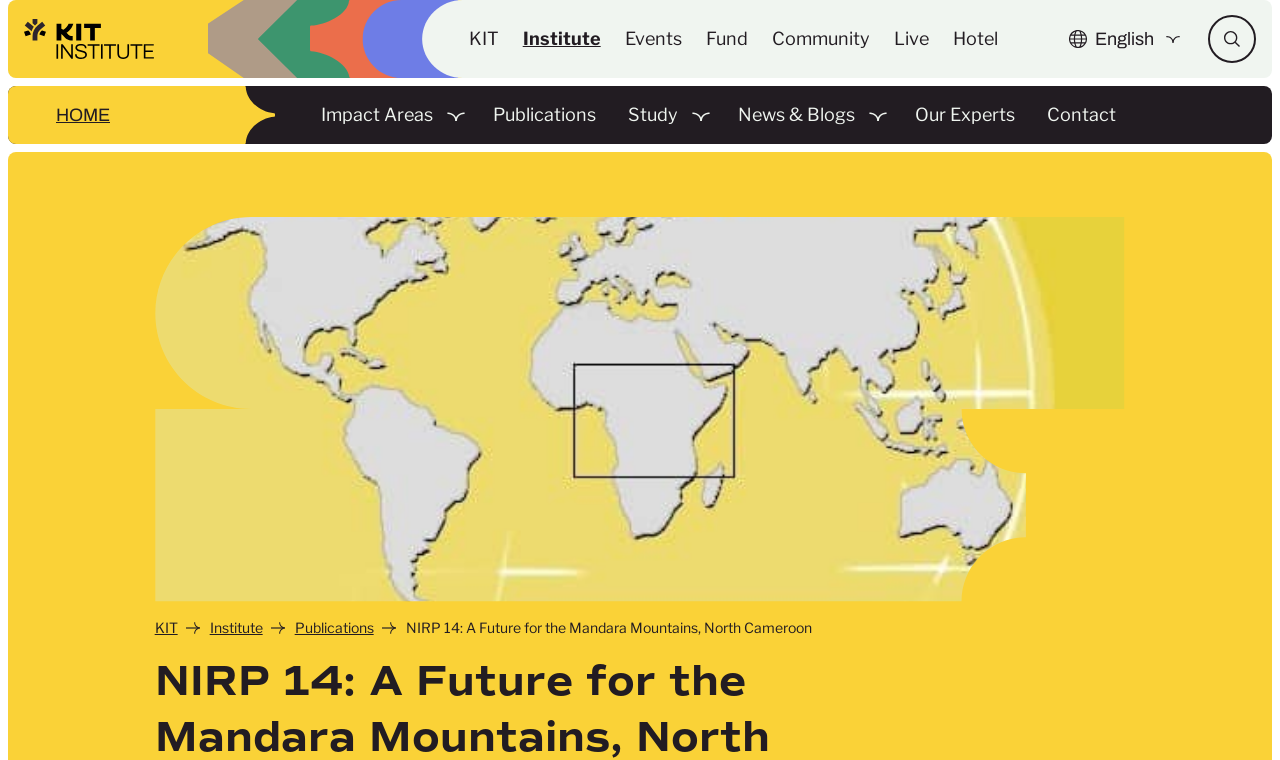Please determine the main heading text of this webpage.

NIRP 14: A Future for the Mandara Mountains, North Cameroon